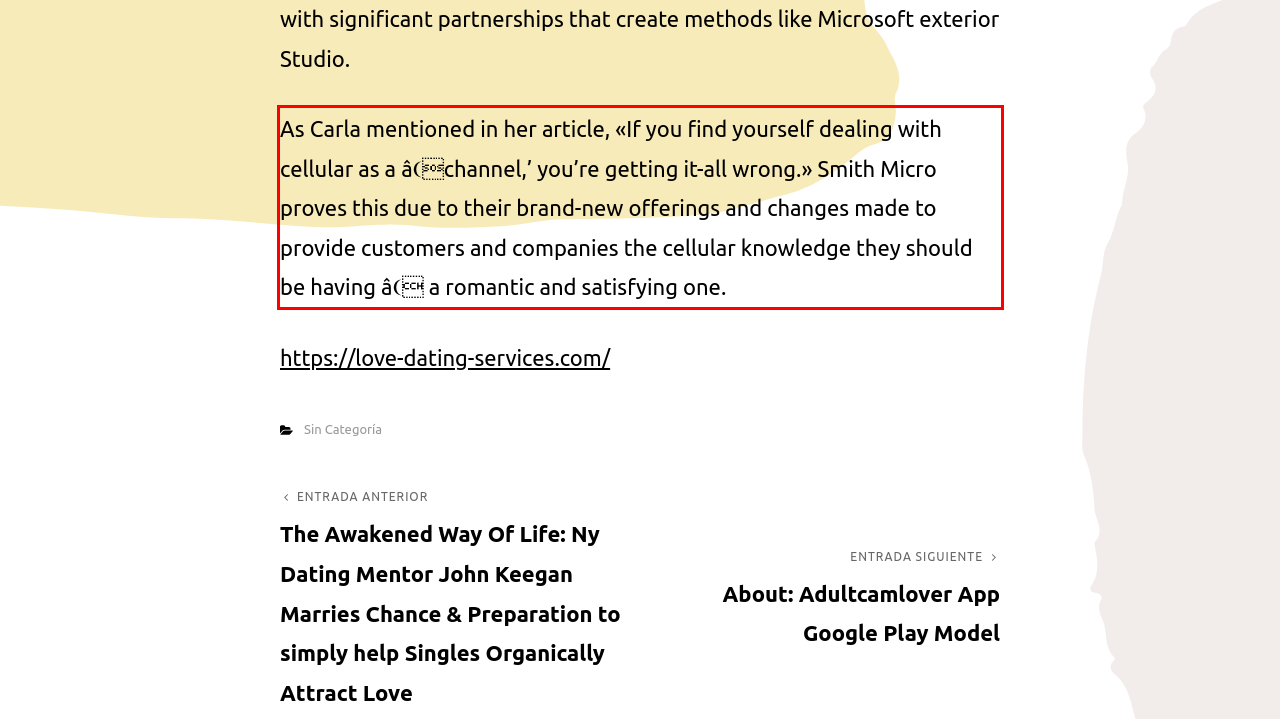Your task is to recognize and extract the text content from the UI element enclosed in the red bounding box on the webpage screenshot.

As Carla mentioned in her article, «If you find yourself dealing with cellular as a âchannel,’ you’re getting it-all wrong.» Smith Micro proves this due to their brand-new offerings and changes made to provide customers and companies the cellular knowledge they should be having â a romantic and satisfying one.